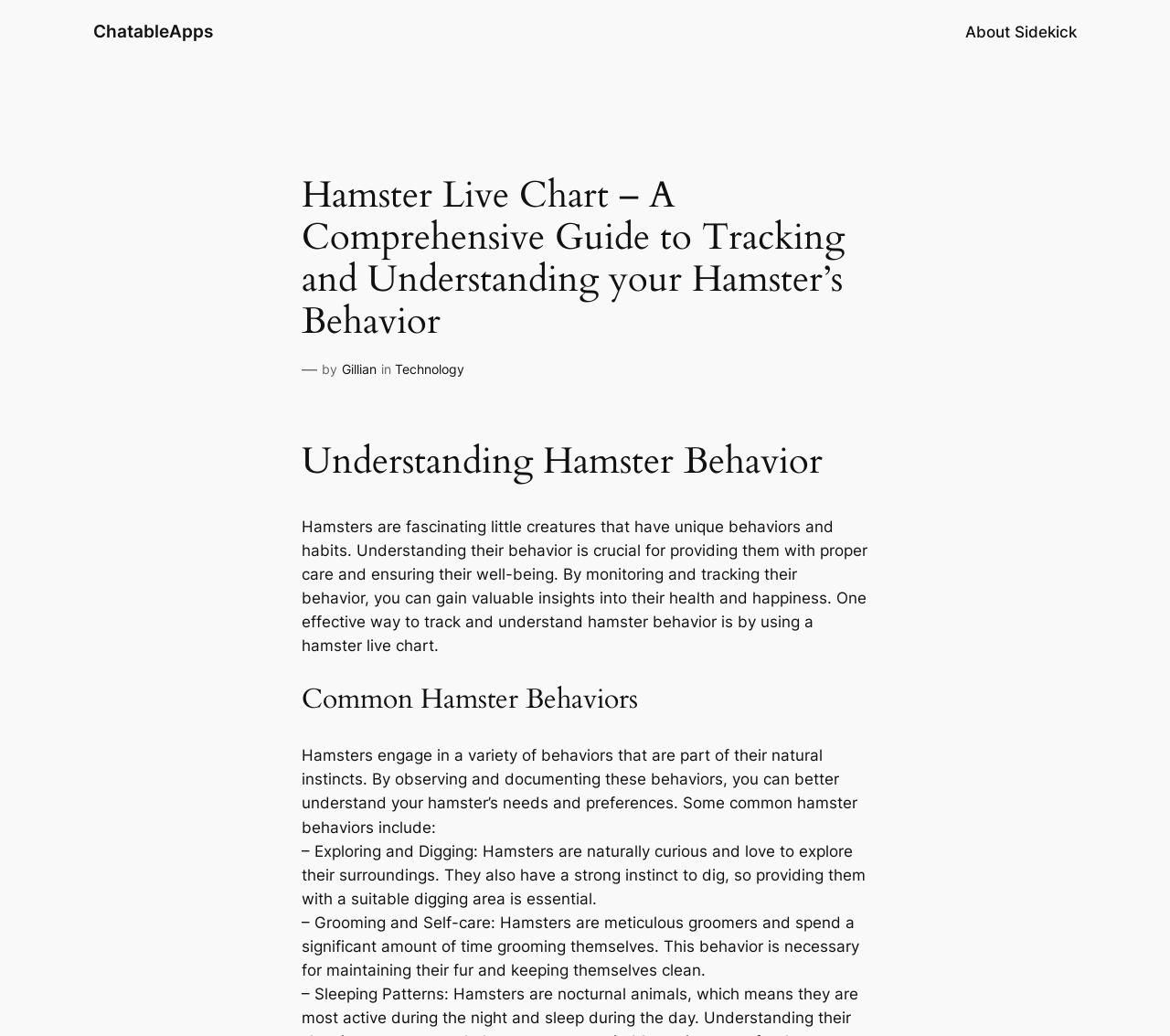Please extract the webpage's main title and generate its text content.

Hamster Live Chart – A Comprehensive Guide to Tracking and Understanding your Hamster’s Behavior